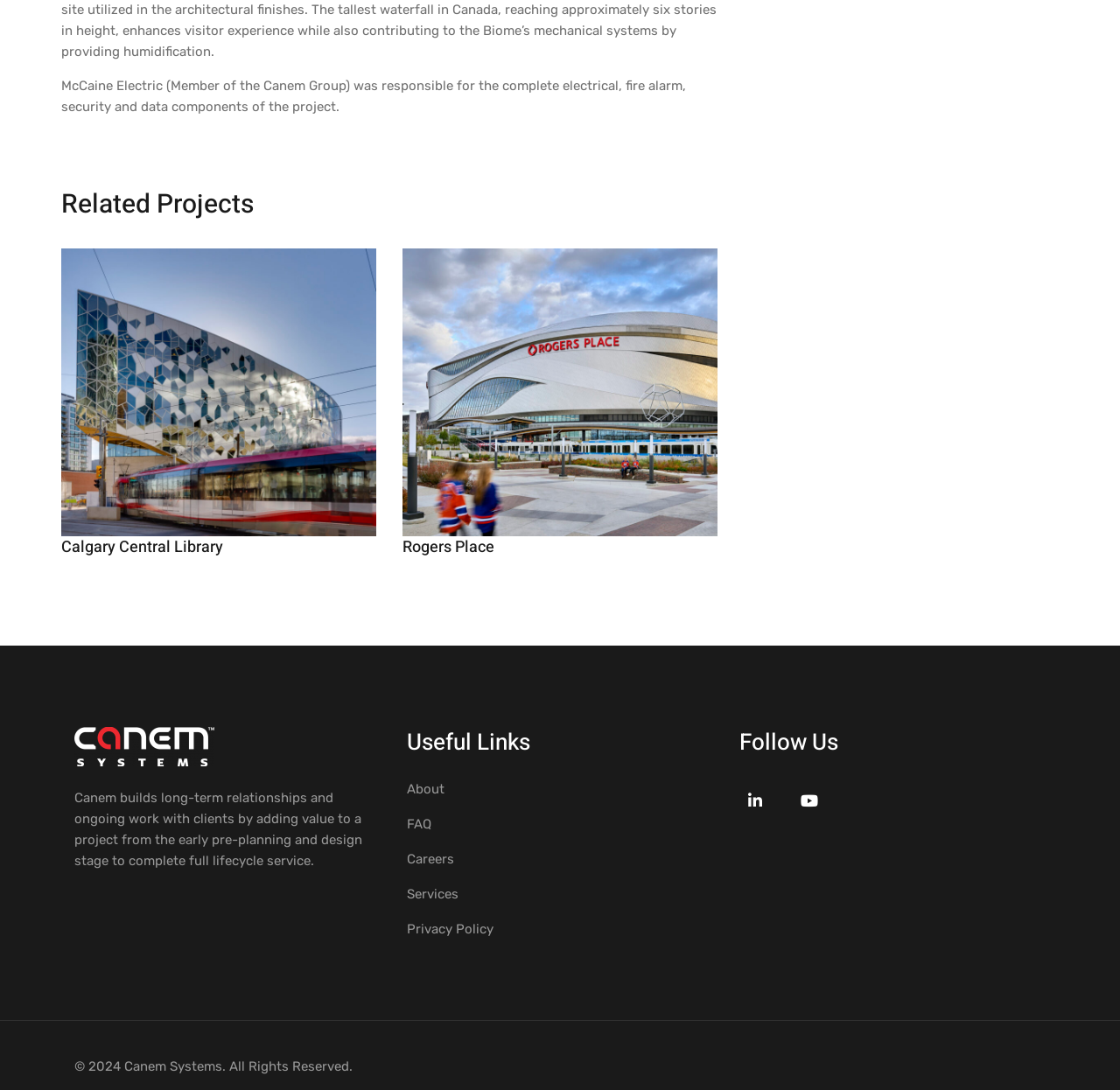How many related projects are listed?
Please provide a comprehensive answer based on the details in the screenshot.

There are two article elements, each containing a link and a heading, which suggests that there are two related projects listed, namely 'Calgary Central Library' and 'Rogers Place'.